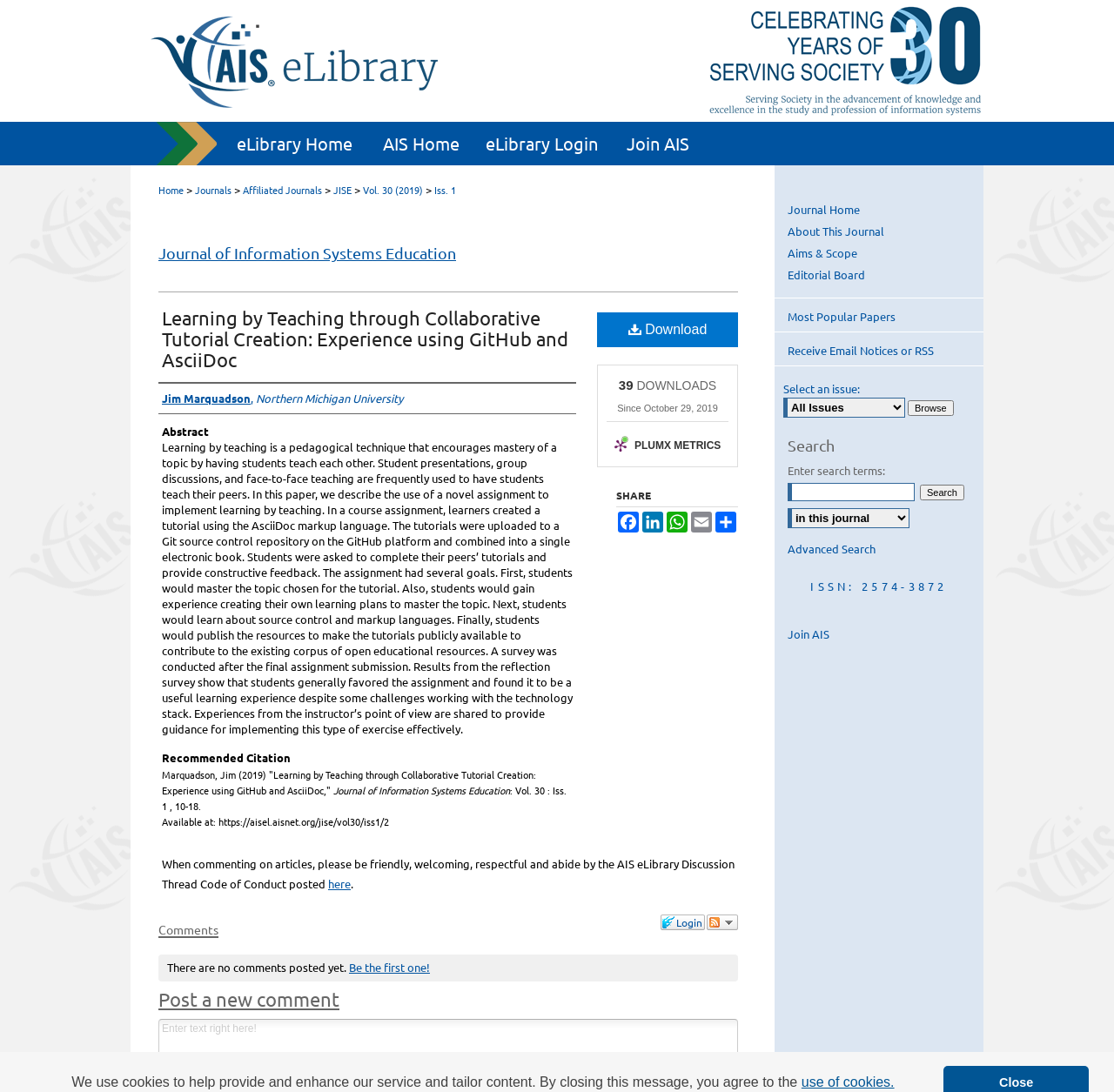Provide the bounding box coordinates in the format (top-left x, top-left y, bottom-right x, bottom-right y). All values are floating point numbers between 0 and 1. Determine the bounding box coordinate of the UI element described as: title="AIS Electronic Library (AISeL)"

[0.117, 0.001, 0.883, 0.111]